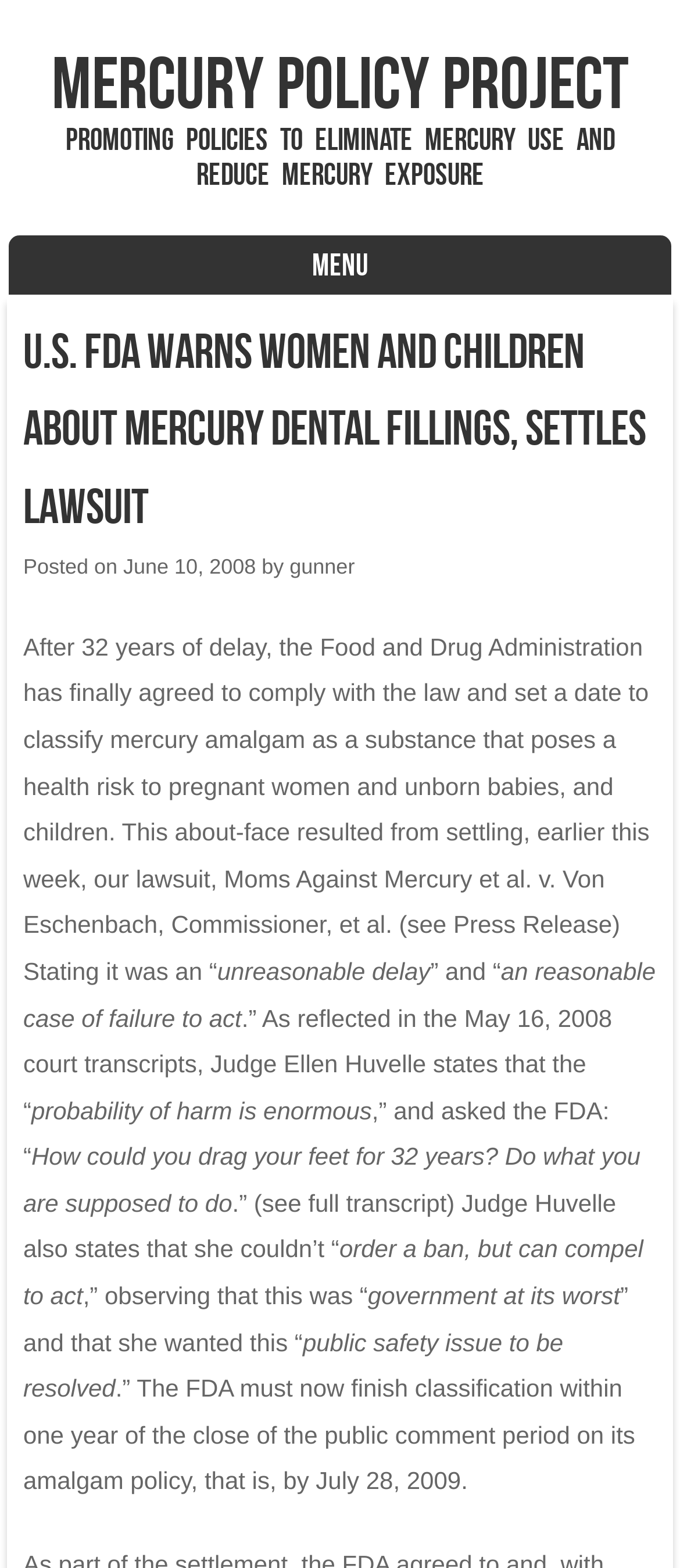Please provide a detailed answer to the question below based on the screenshot: 
What is the date of the article?

The date of the article is mentioned as 'Posted on June 10, 2008', which indicates when the article was published.